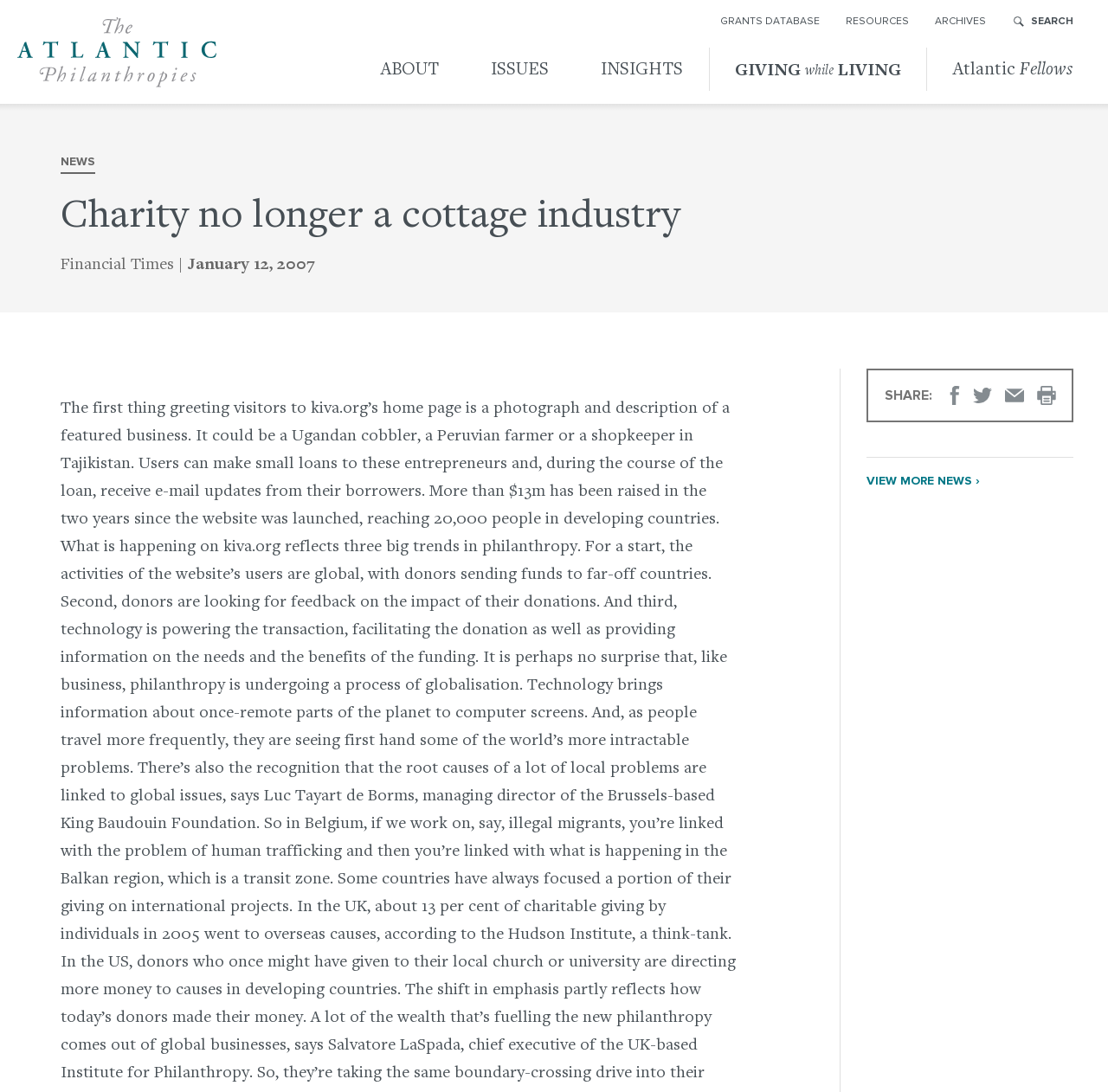Based on the visual content of the image, answer the question thoroughly: What type of resources are available?

I found the answer by examining the section below the main heading, where it says 'RESOURCE TYPE:' and lists 'NEWS' as an option.